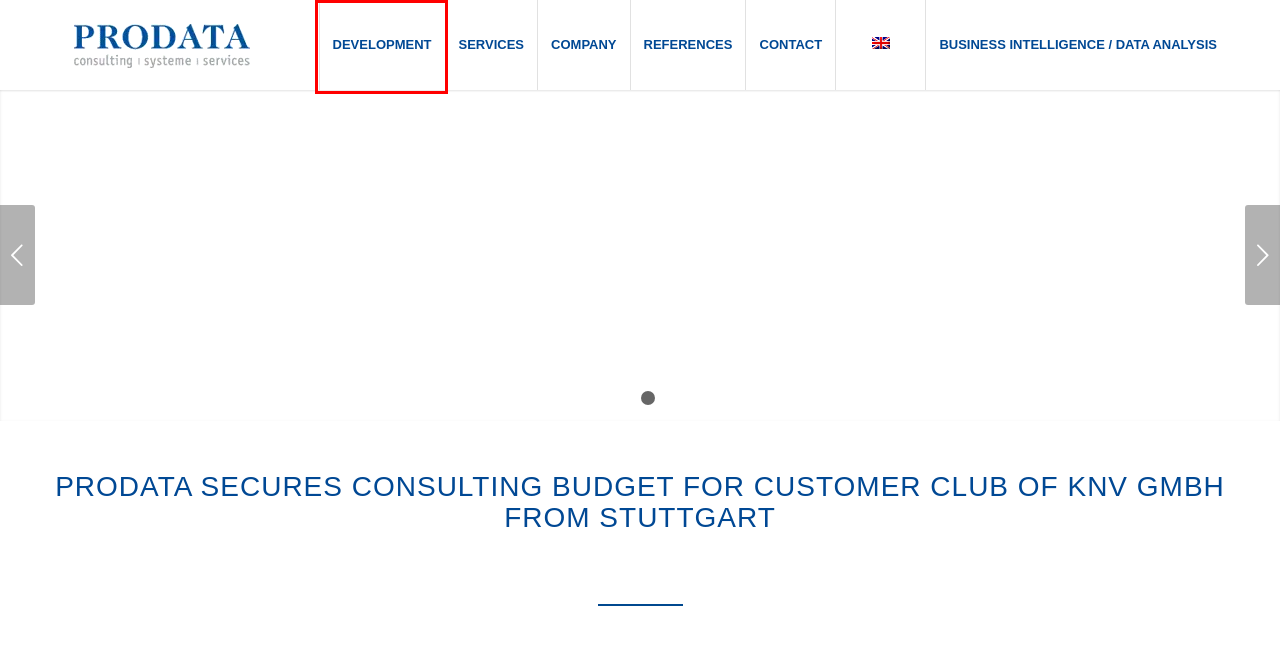With the provided webpage screenshot containing a red bounding box around a UI element, determine which description best matches the new webpage that appears after clicking the selected element. The choices are:
A. Services - Prodata Systeme&Services
B. Contact - Prodata Systeme&Services
C. Company - Prodata Systeme&Services
D. Business Intelligence / Data Analysis - Prodata Systeme&Services
E. News / Presse - Prodata Systeme&Services
F. References - Prodata Systeme&Services
G. Conception, systems and services for sales promotion + loyalty systems
H. Systems - Prodata Systeme&Services

H